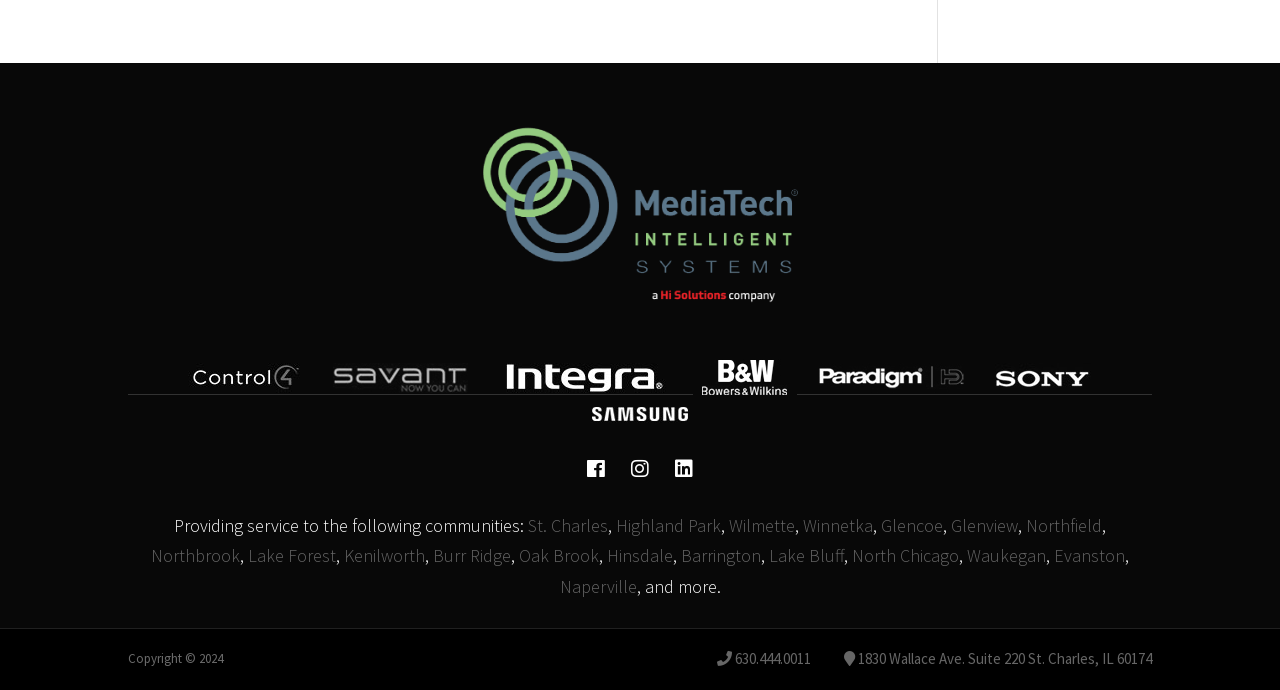Please provide the bounding box coordinate of the region that matches the element description: Evanston. Coordinates should be in the format (top-left x, top-left y, bottom-right x, bottom-right y) and all values should be between 0 and 1.

[0.823, 0.789, 0.879, 0.822]